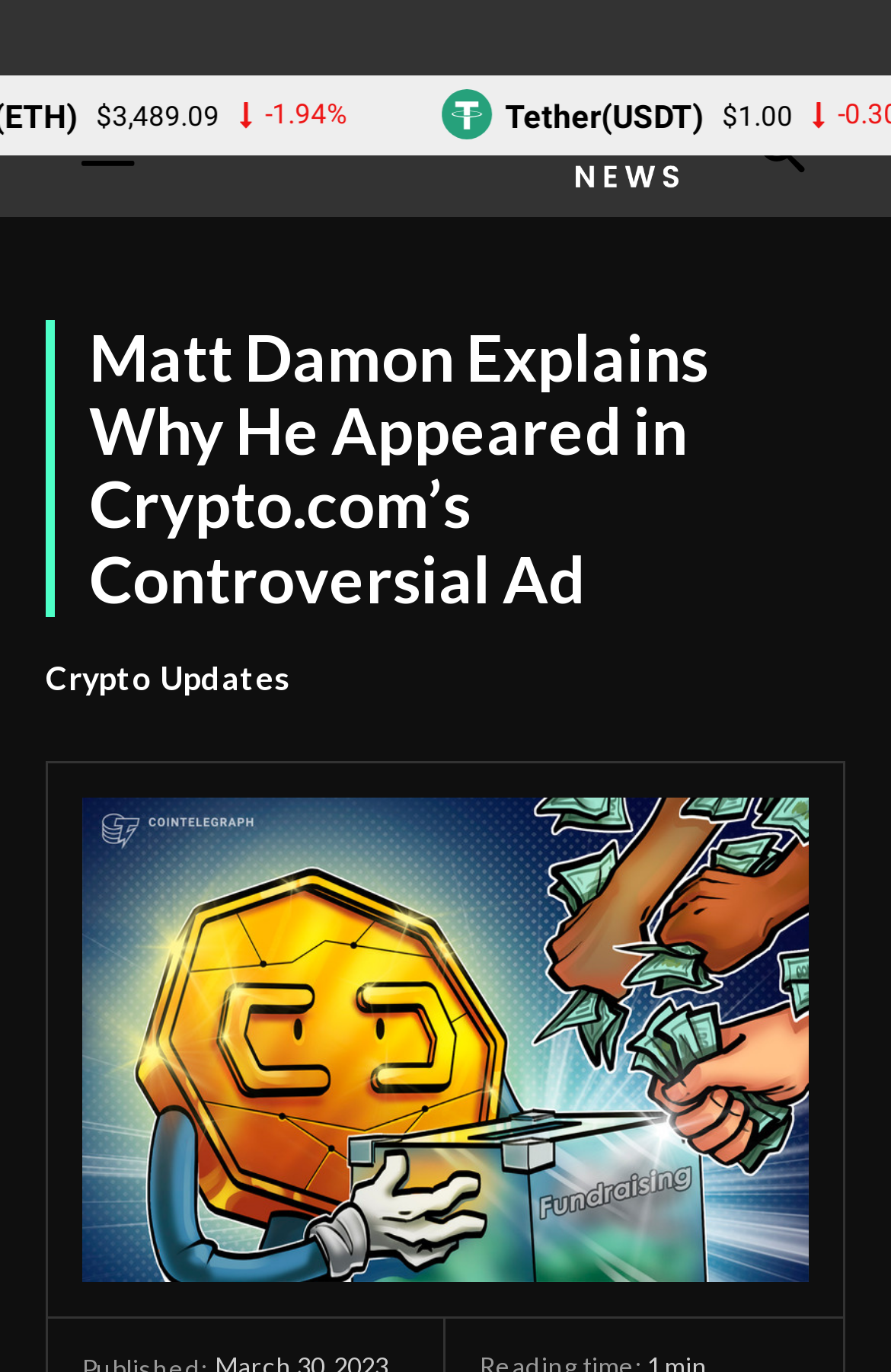Identify the bounding box for the described UI element: "Best VPN 2021Eccn index".

None